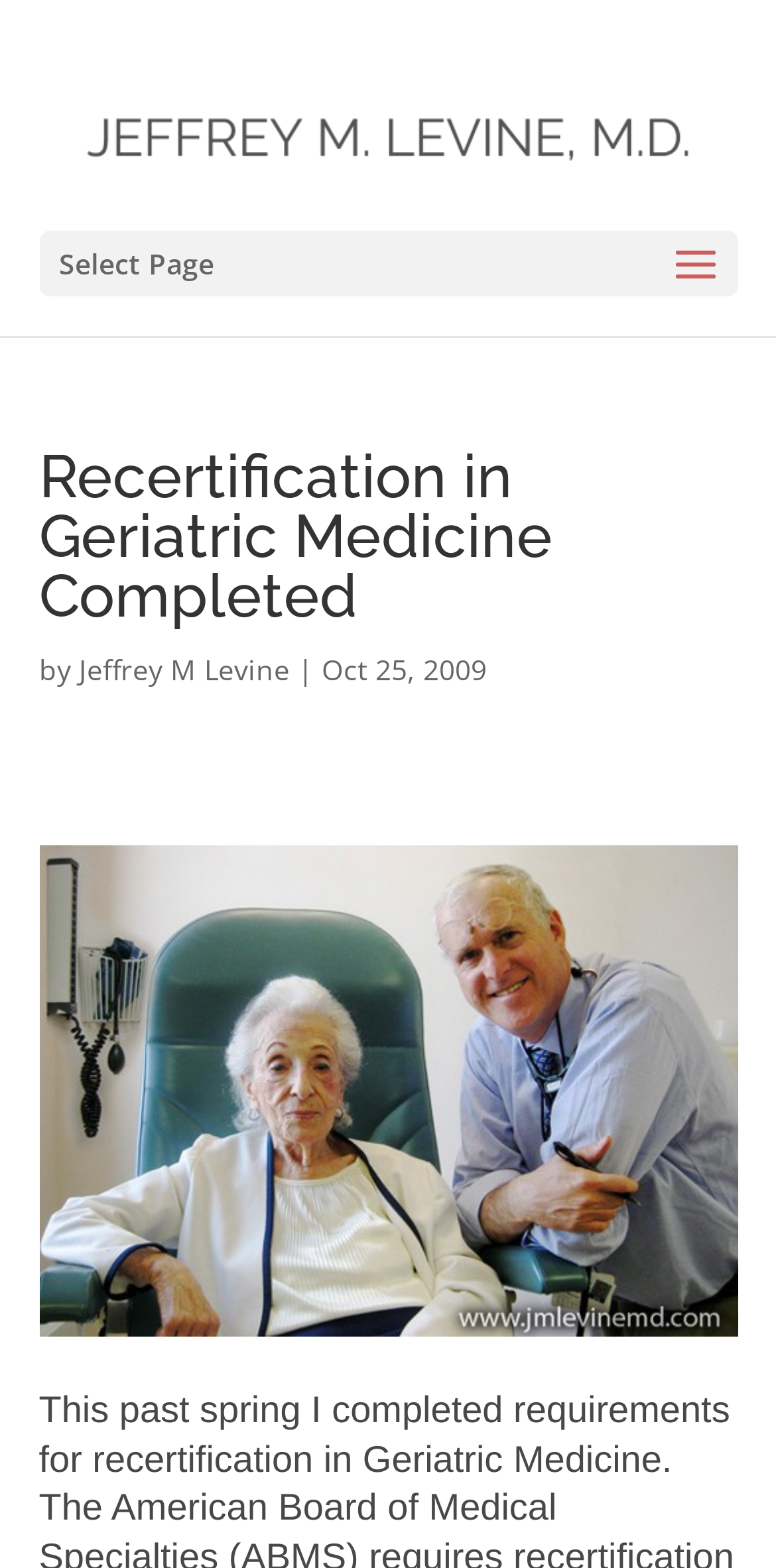Give a concise answer using one word or a phrase to the following question:
What is the doctor's name?

Jeffrey M Levine